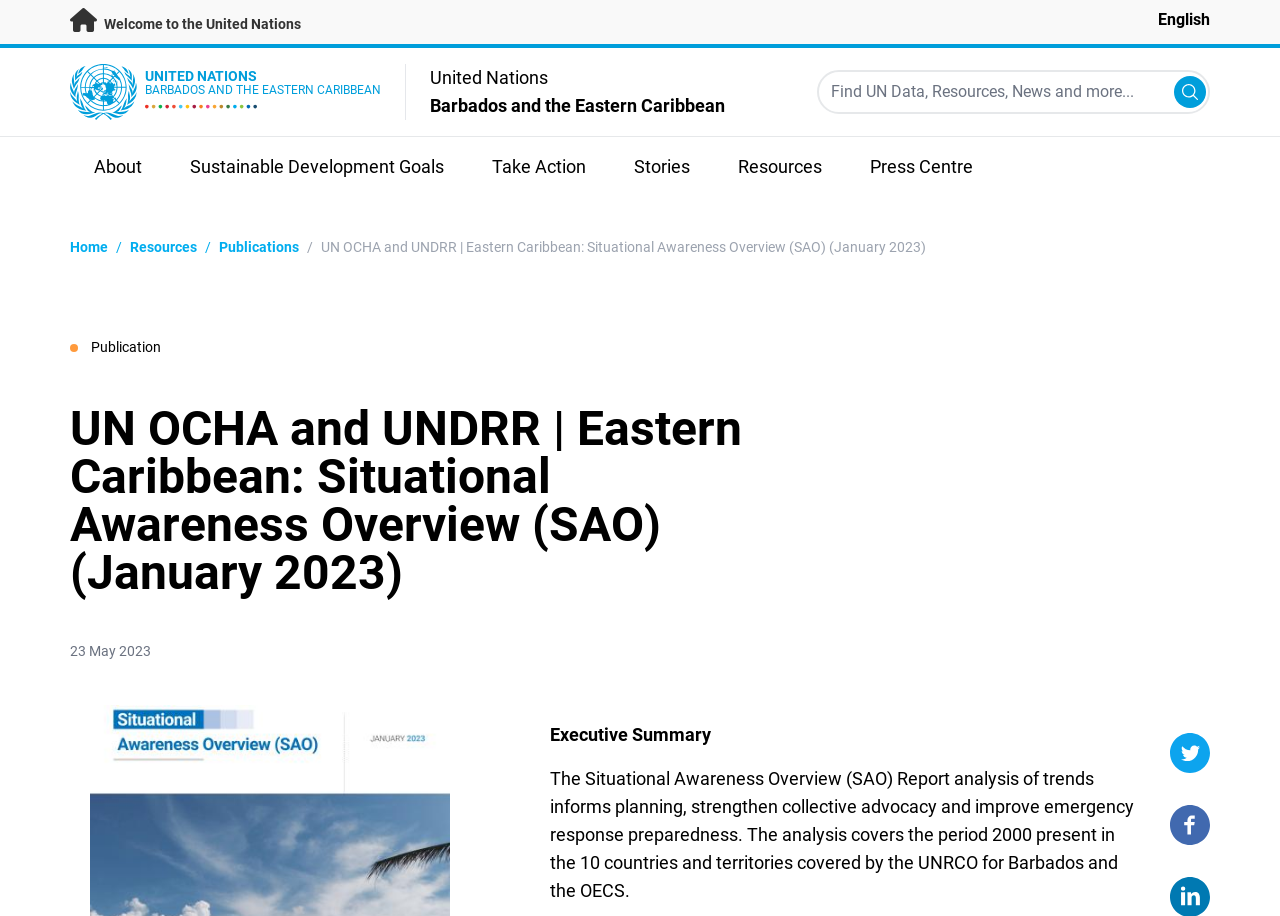Find the bounding box coordinates for the element that must be clicked to complete the instruction: "Download the Tansa brochure". The coordinates should be four float numbers between 0 and 1, indicated as [left, top, right, bottom].

None